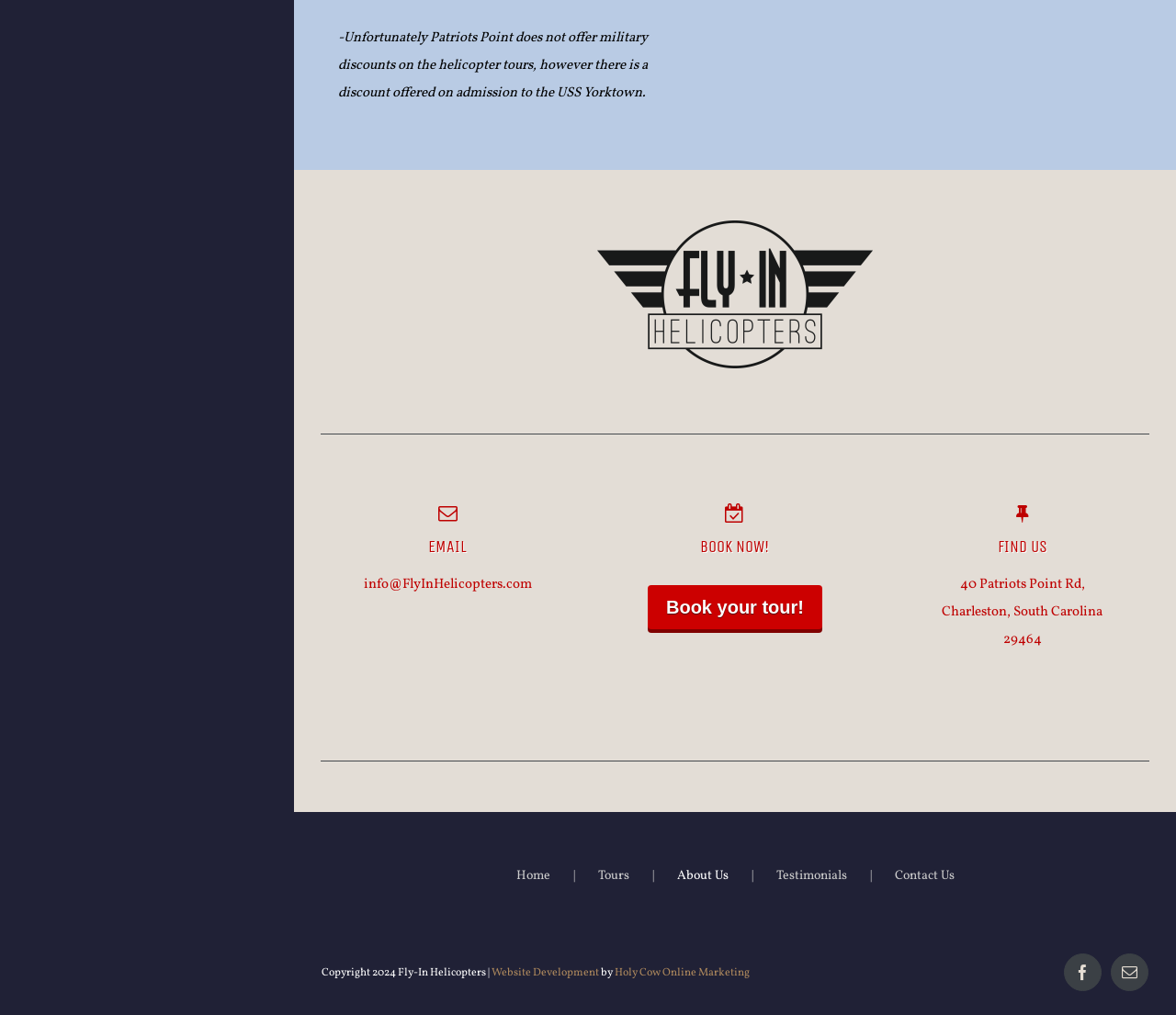Given the description of the UI element: "Emma Yann Zhang", predict the bounding box coordinates in the form of [left, top, right, bottom], with each value being a float between 0 and 1.

None